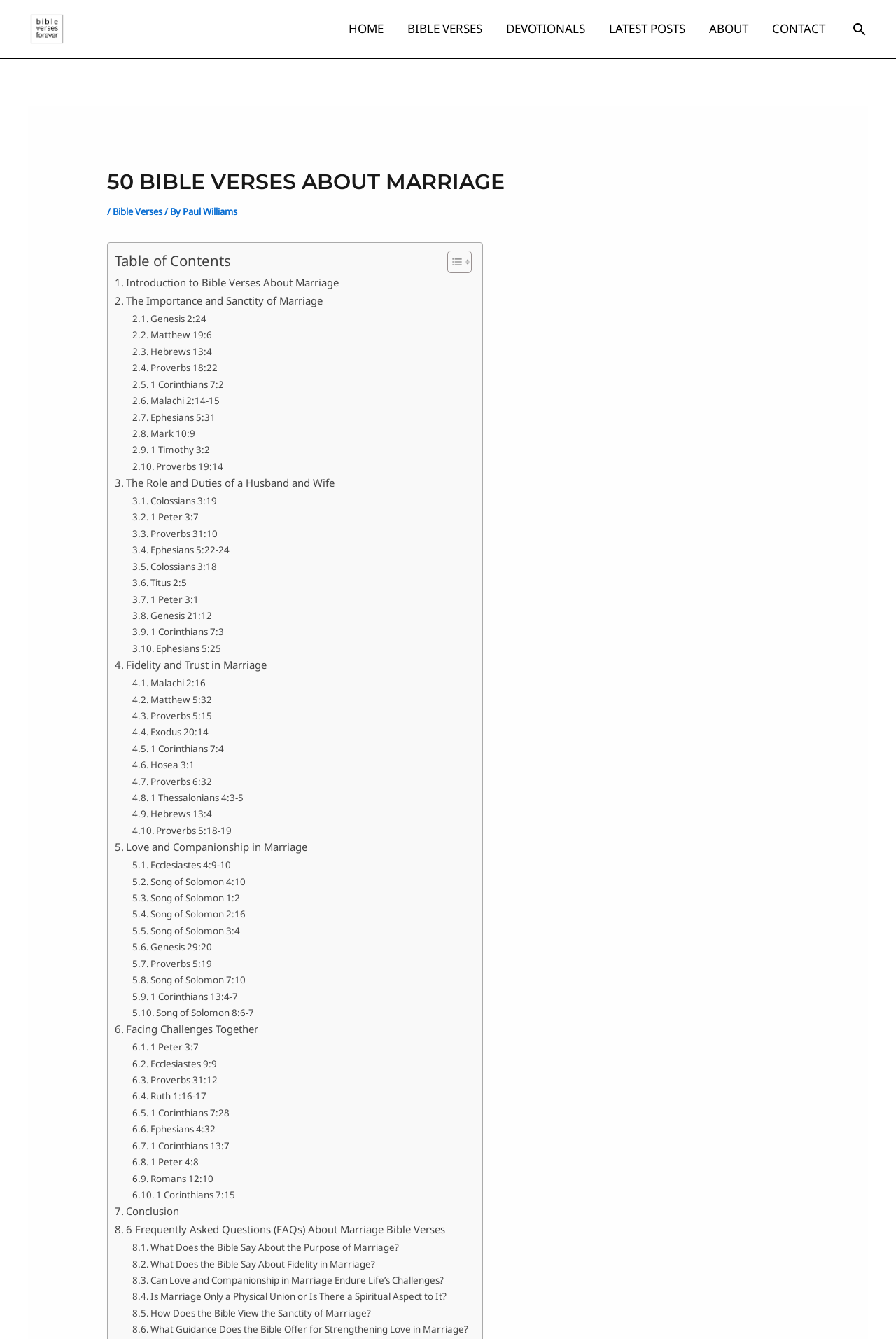Respond concisely with one word or phrase to the following query:
What is the category of the article 'The Importance and Sanctity of Marriage'?

Marriage